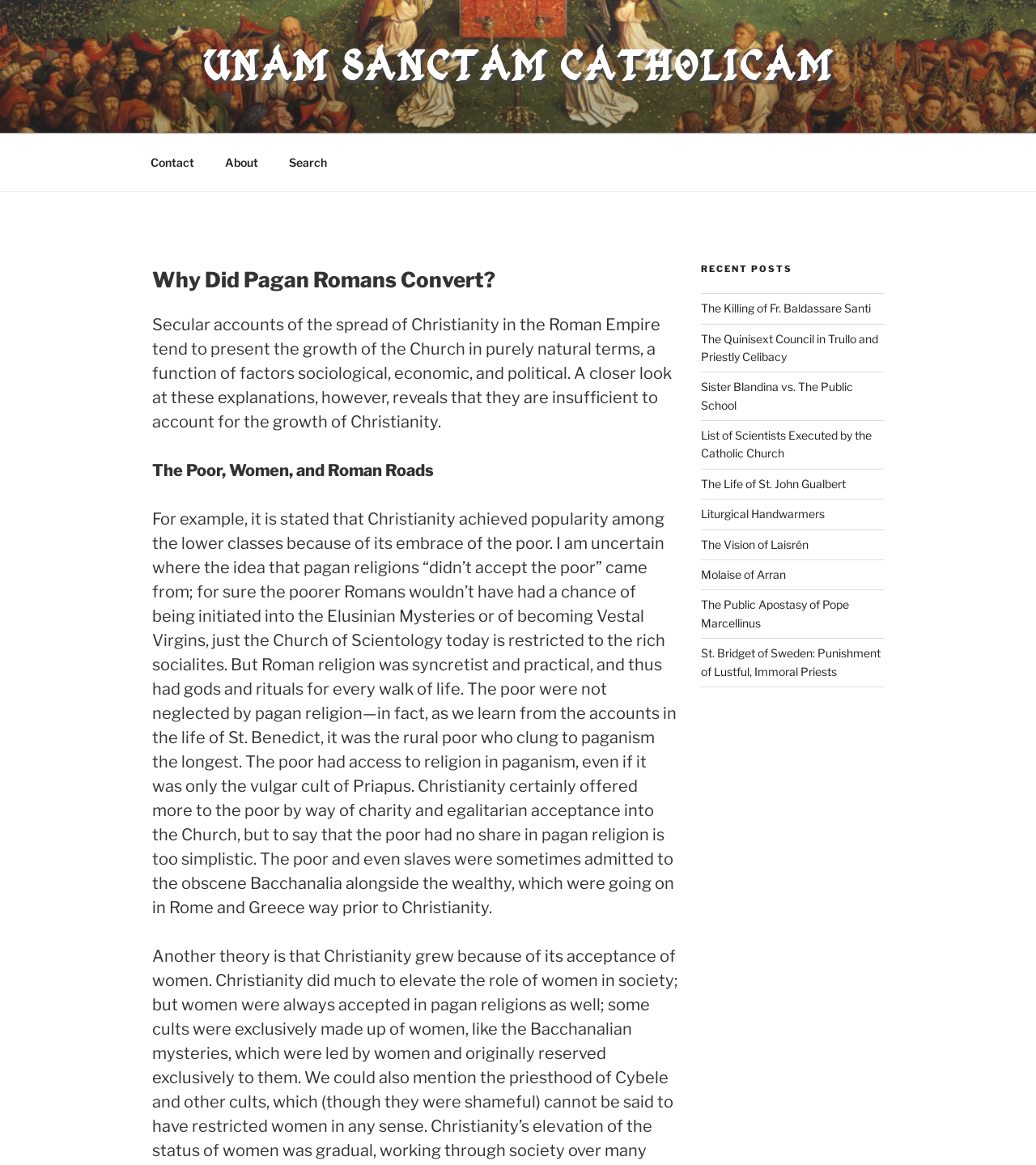Can you give a detailed response to the following question using the information from the image? What type of content is in the 'Blog Sidebar'?

I determined the answer by looking at the complementary element with the text 'Blog Sidebar' which contains a heading element with the text 'RECENT POSTS' and several link elements to other posts, indicating that it displays recent posts on the blog.